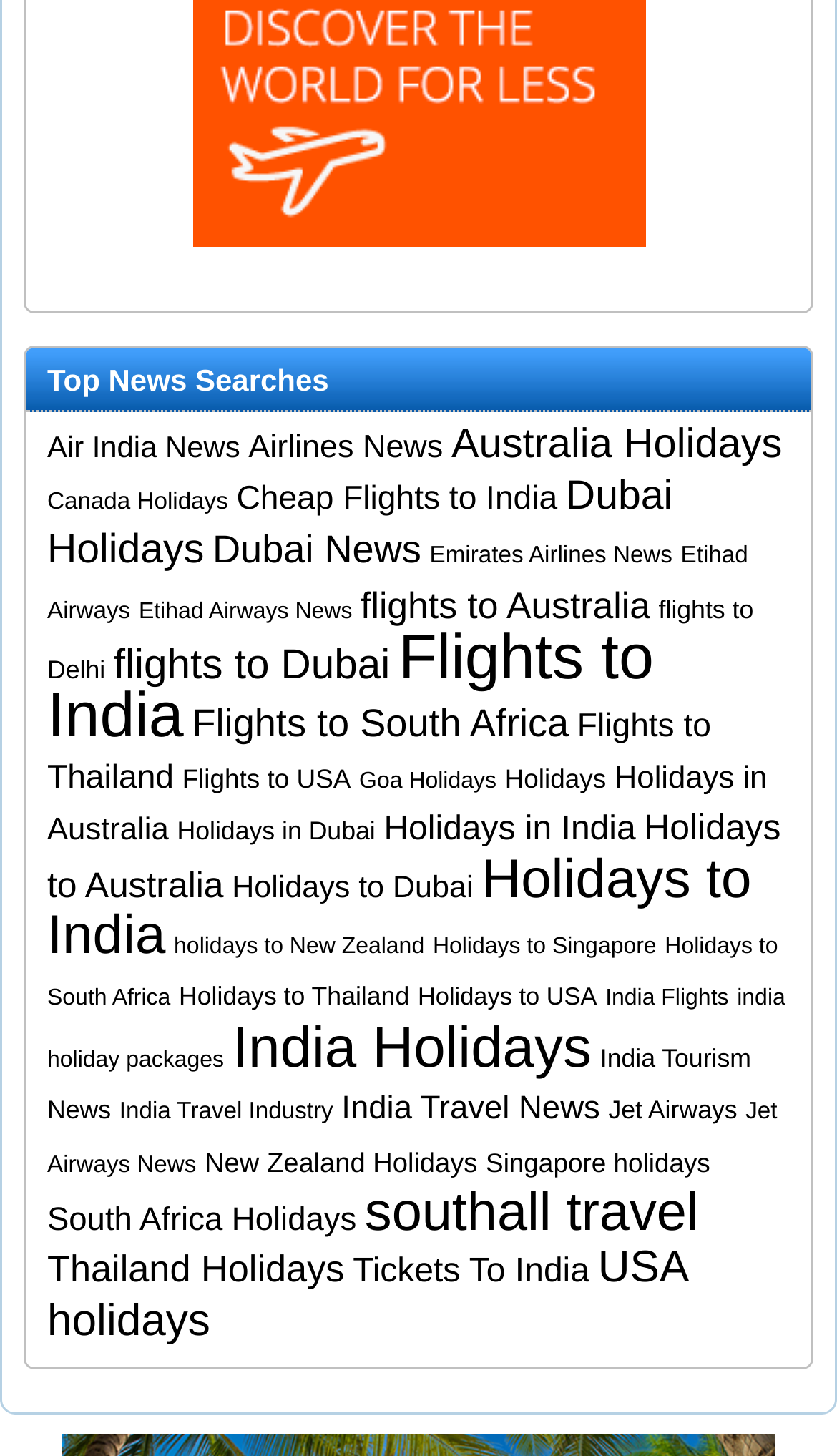Kindly provide the bounding box coordinates of the section you need to click on to fulfill the given instruction: "Search for Air India News".

[0.056, 0.296, 0.287, 0.319]